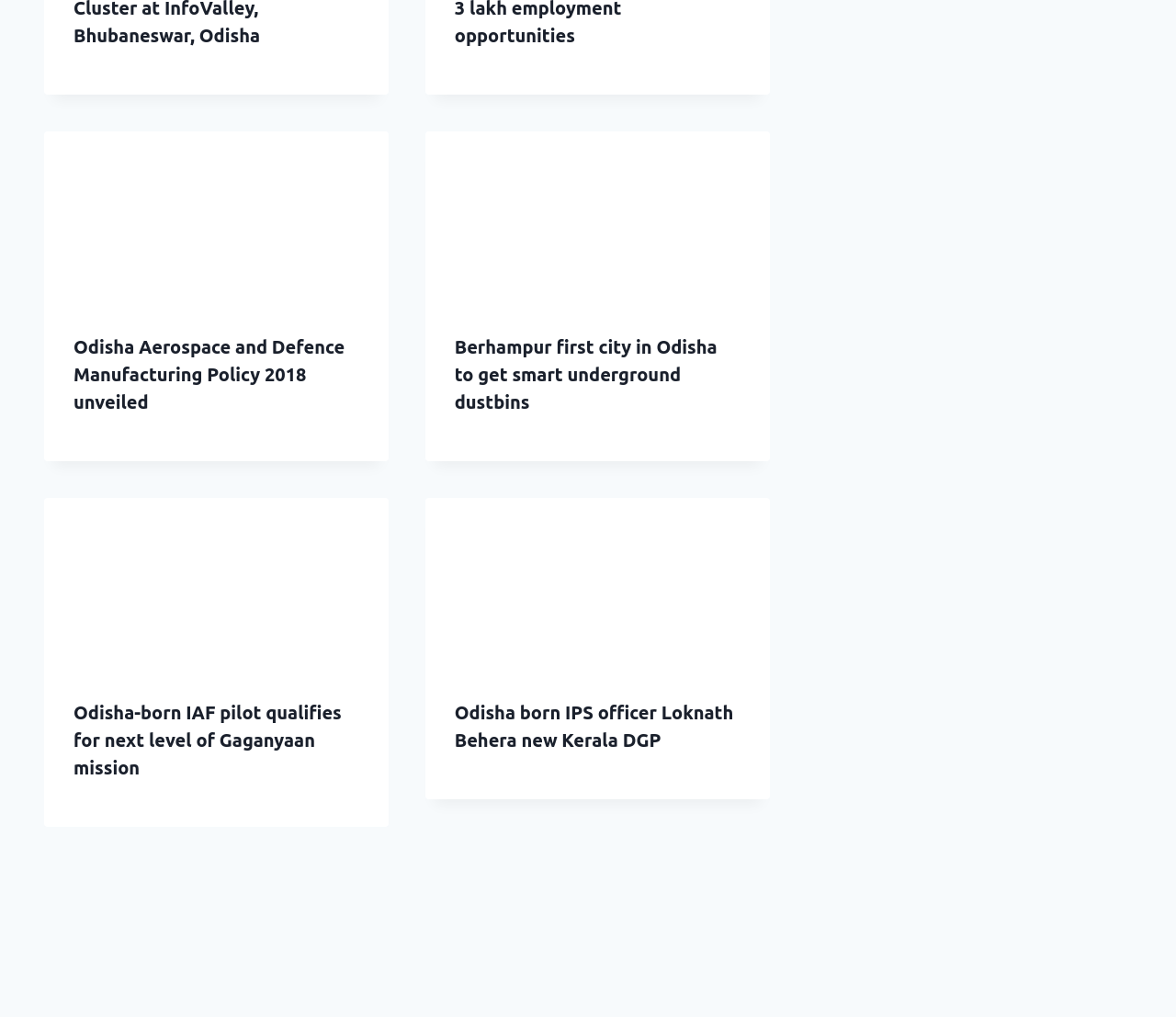What is the city that got smart underground dustbins?
Answer the question using a single word or phrase, according to the image.

Berhampur